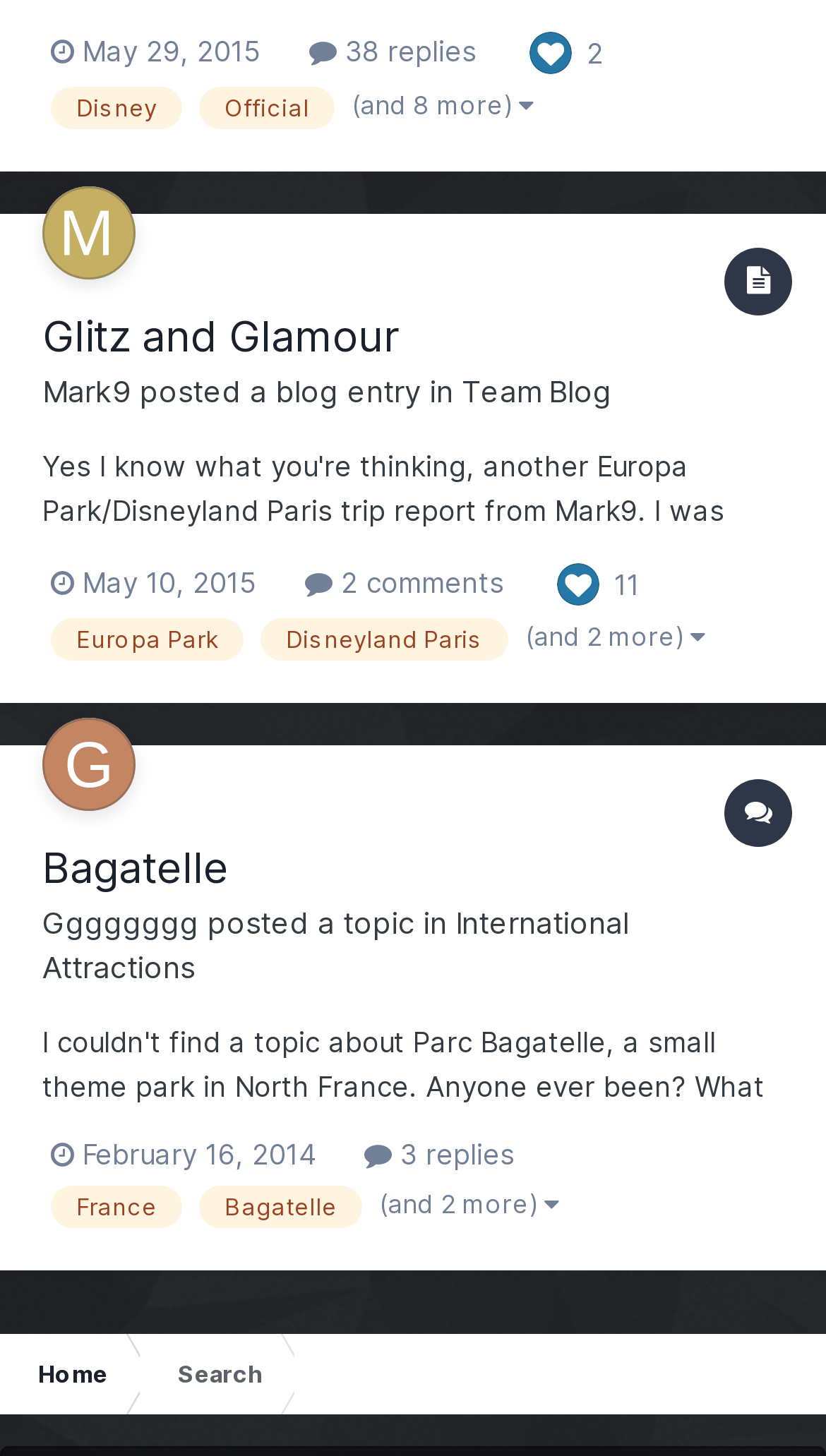Please identify the bounding box coordinates of the clickable region that I should interact with to perform the following instruction: "Search for something". The coordinates should be expressed as four float numbers between 0 and 1, i.e., [left, top, right, bottom].

[0.169, 0.917, 0.356, 0.972]